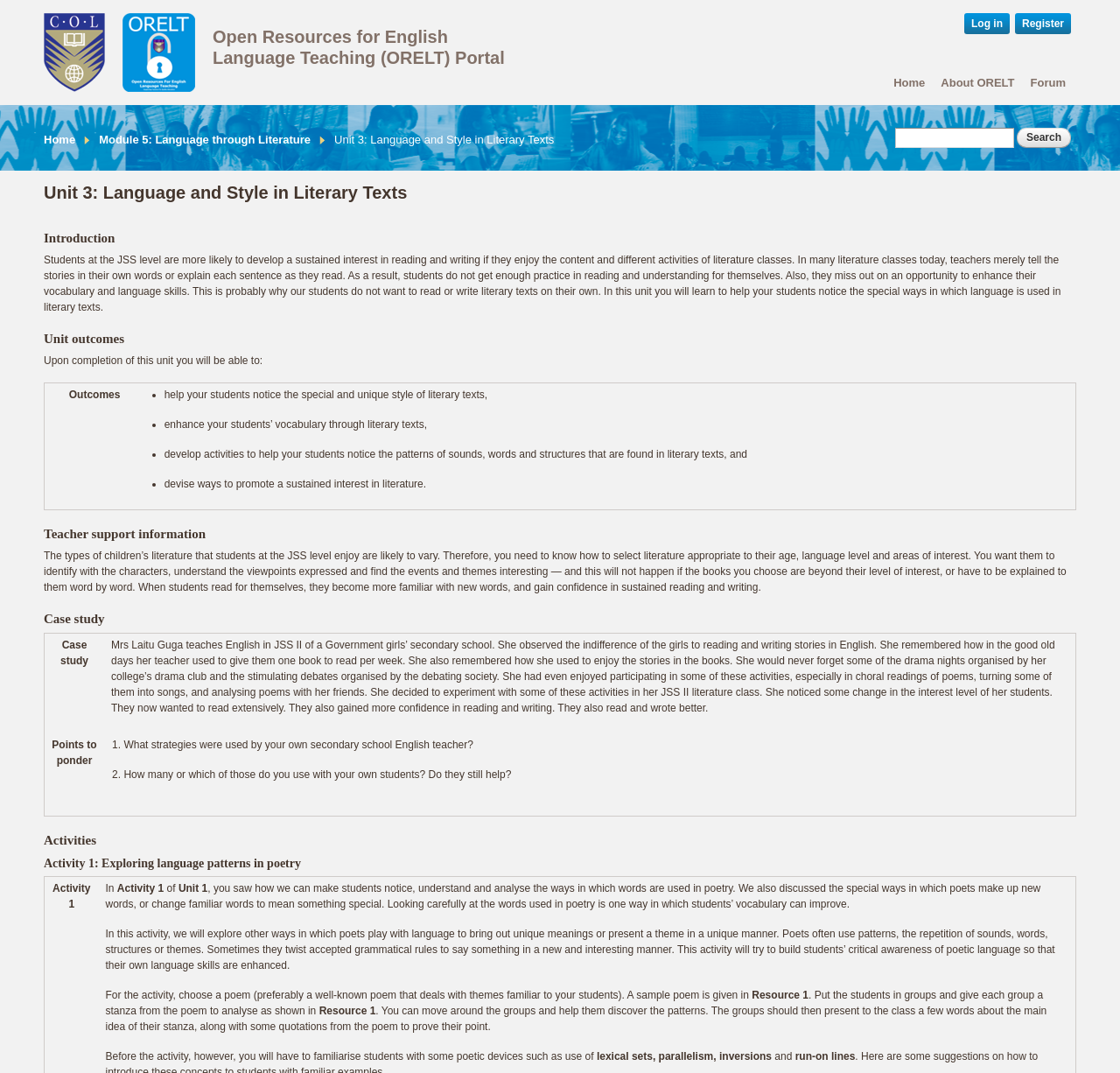Determine the bounding box coordinates for the HTML element mentioned in the following description: "Log in". The coordinates should be a list of four floats ranging from 0 to 1, represented as [left, top, right, bottom].

[0.861, 0.012, 0.902, 0.032]